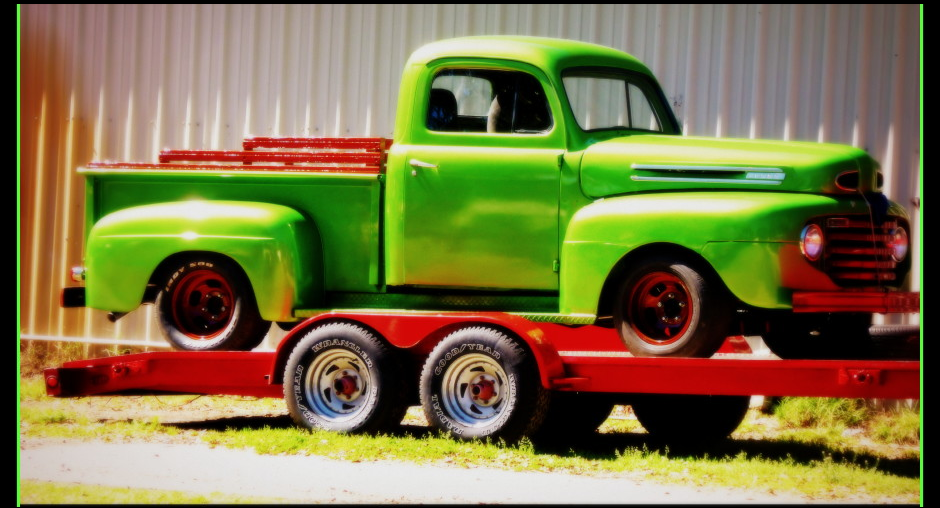Answer the question below in one word or phrase:
What is the style of the truck's design?

classic